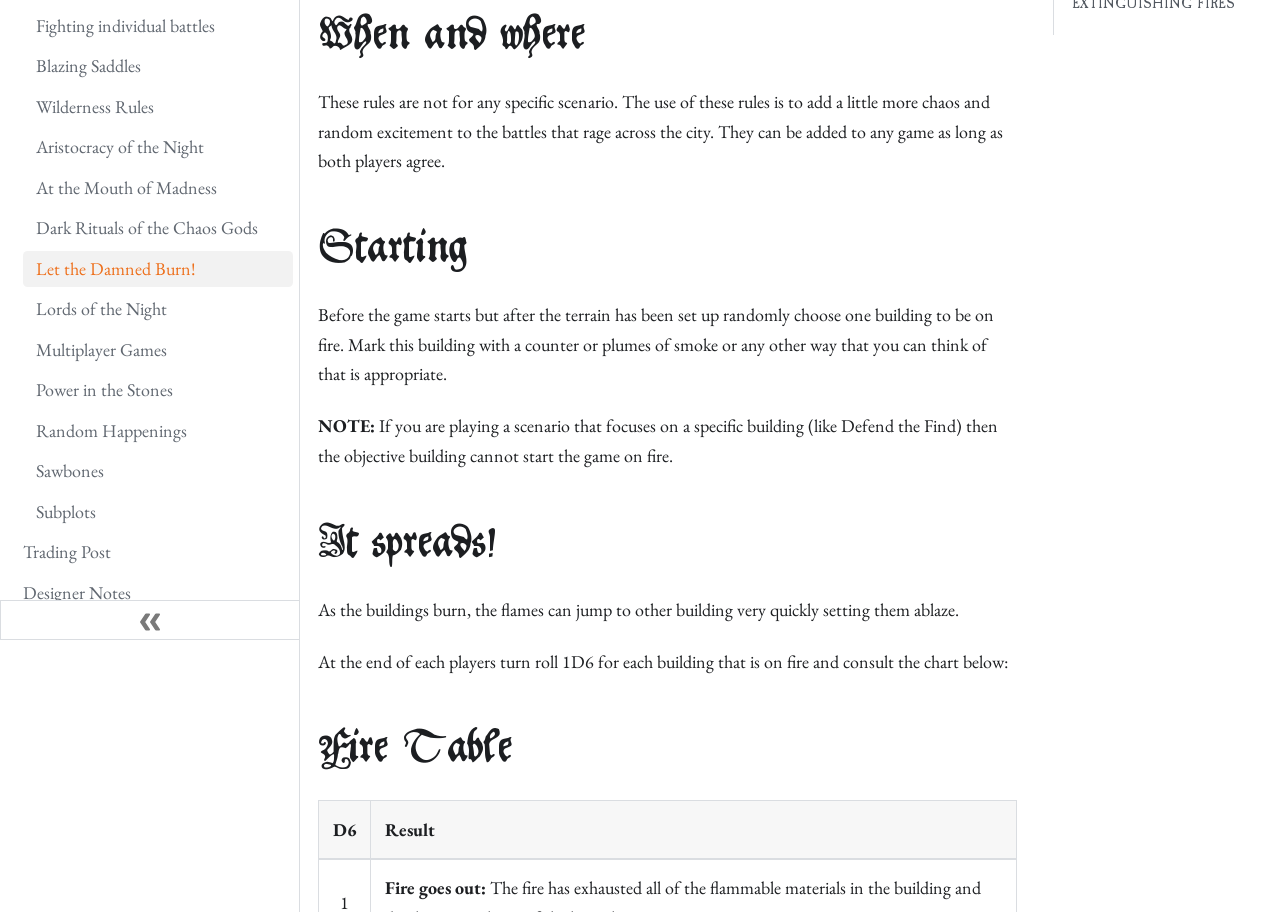Using the provided element description: "​", identify the bounding box coordinates. The coordinates should be four floats between 0 and 1 in the order [left, top, right, bottom].

[0.457, 0.015, 0.483, 0.065]